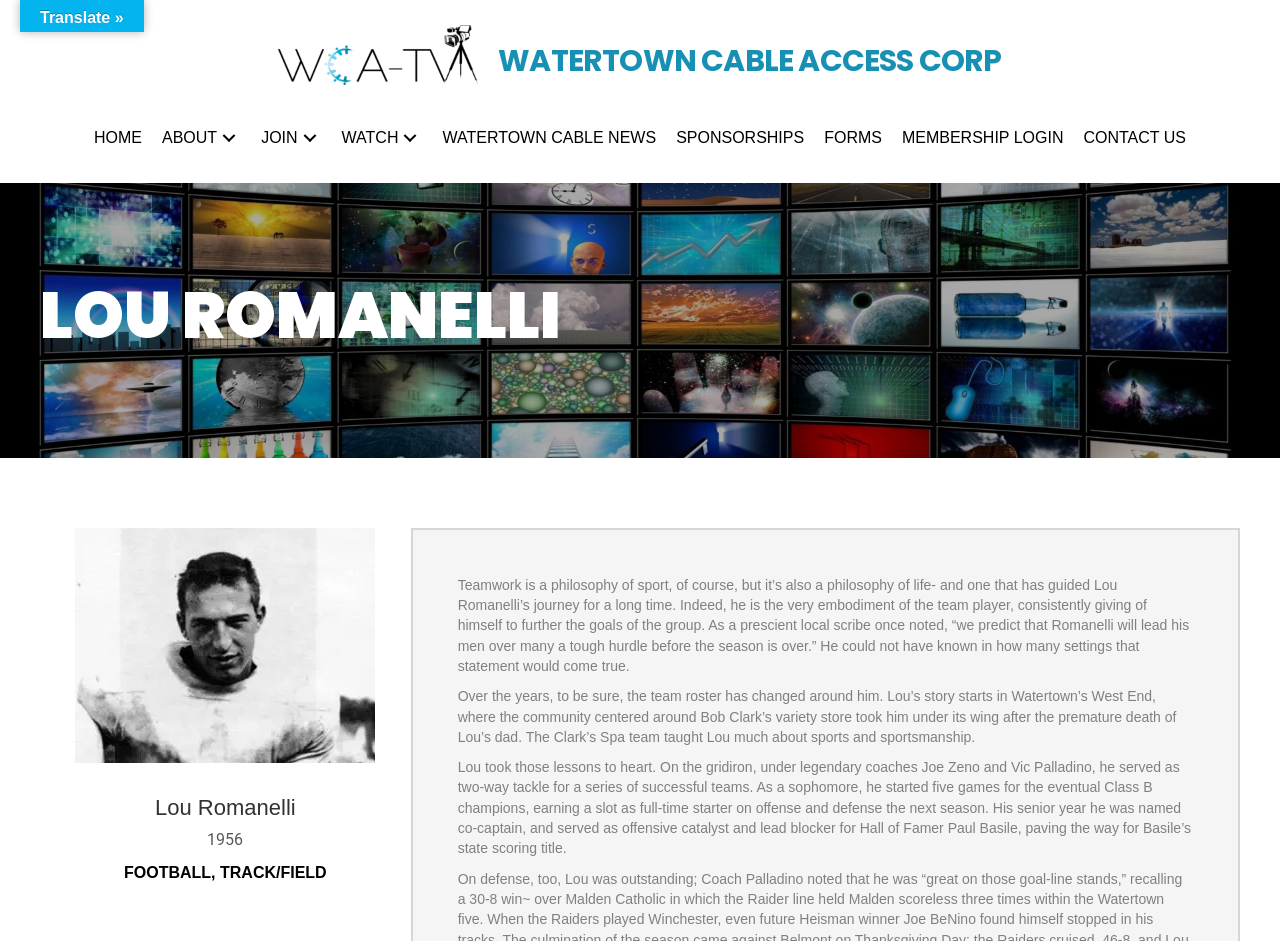Locate the bounding box for the described UI element: "Watertown Cable News". Ensure the coordinates are four float numbers between 0 and 1, formatted as [left, top, right, bottom].

[0.338, 0.132, 0.52, 0.162]